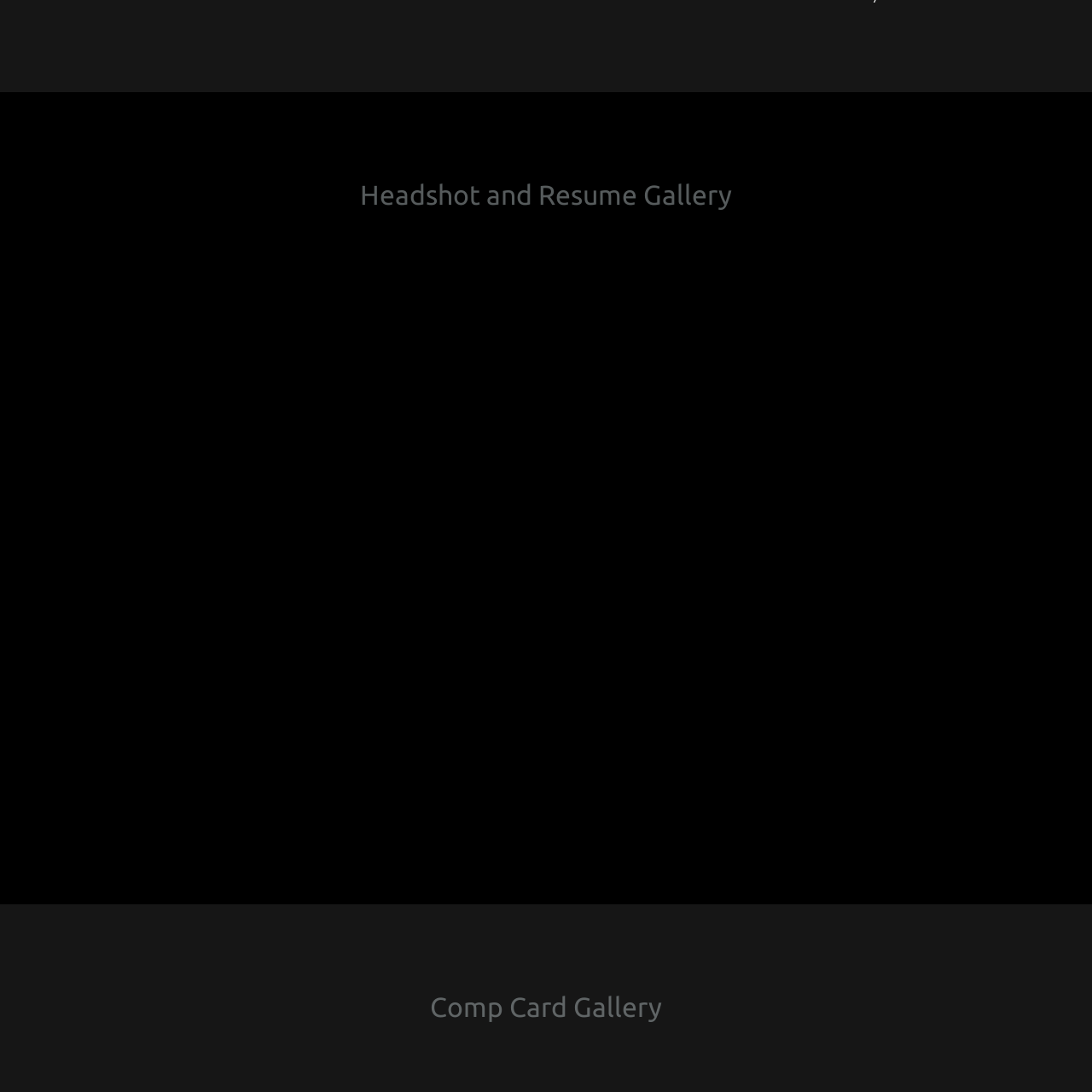Explain in detail what is happening in the image enclosed by the red border.

This image features a striking headshot of a woman, showcasing her beauty and poise. Her face is framed with soft lighting, highlighting her features and conveying a sense of professionalism. Below the image, her name and contact information are displayed, emphasizing her identity within a formal context. This composition suggests its use in a resume or portfolio gallery, specifically aimed at showcasing her qualifications or talents, such as modeling or acting. The overall aesthetic combines elegance with clarity, making it suitable for professional presentations or casting calls.